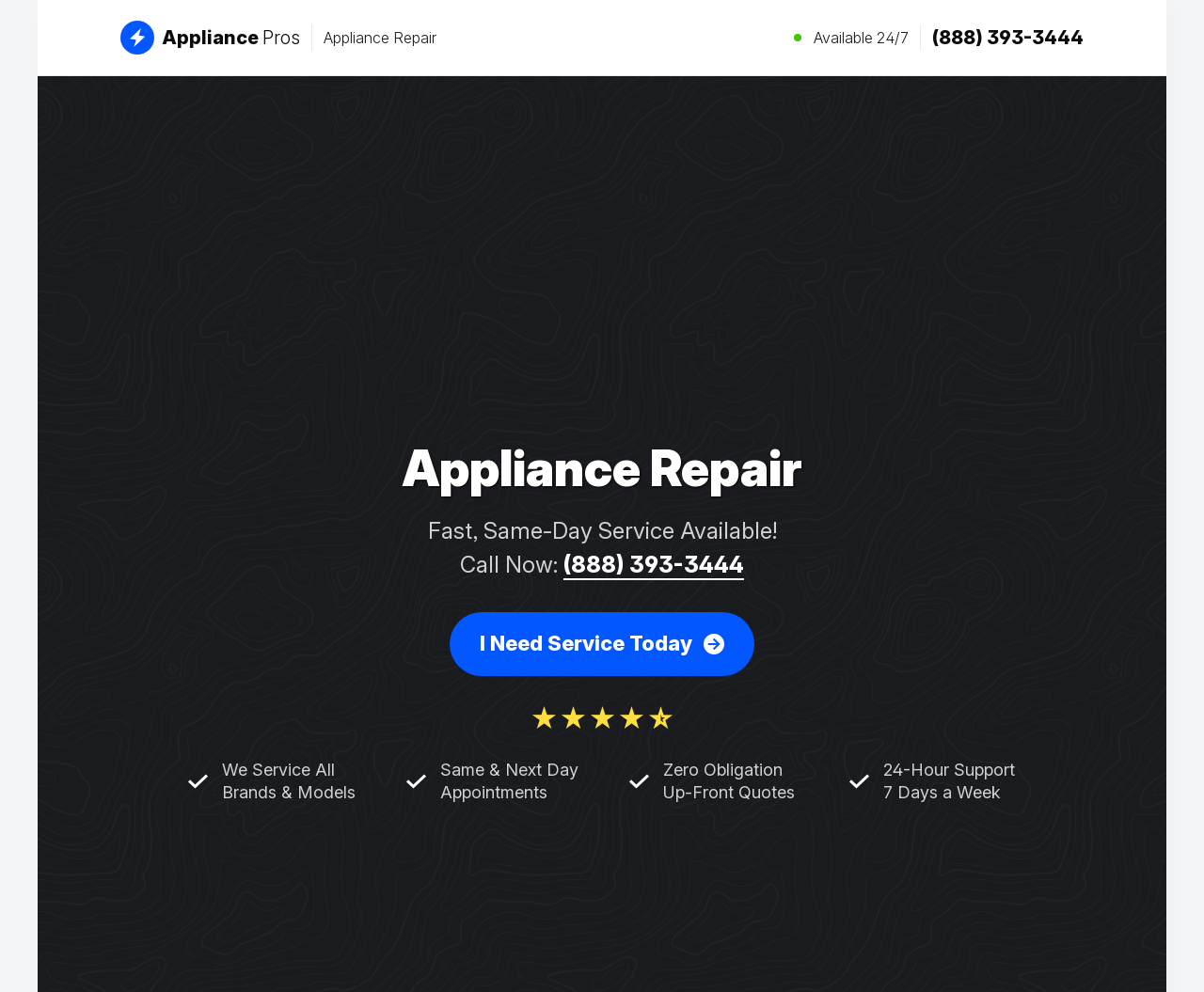Respond to the following question with a brief word or phrase:
What is the benefit of getting a quote from this service?

Zero obligation